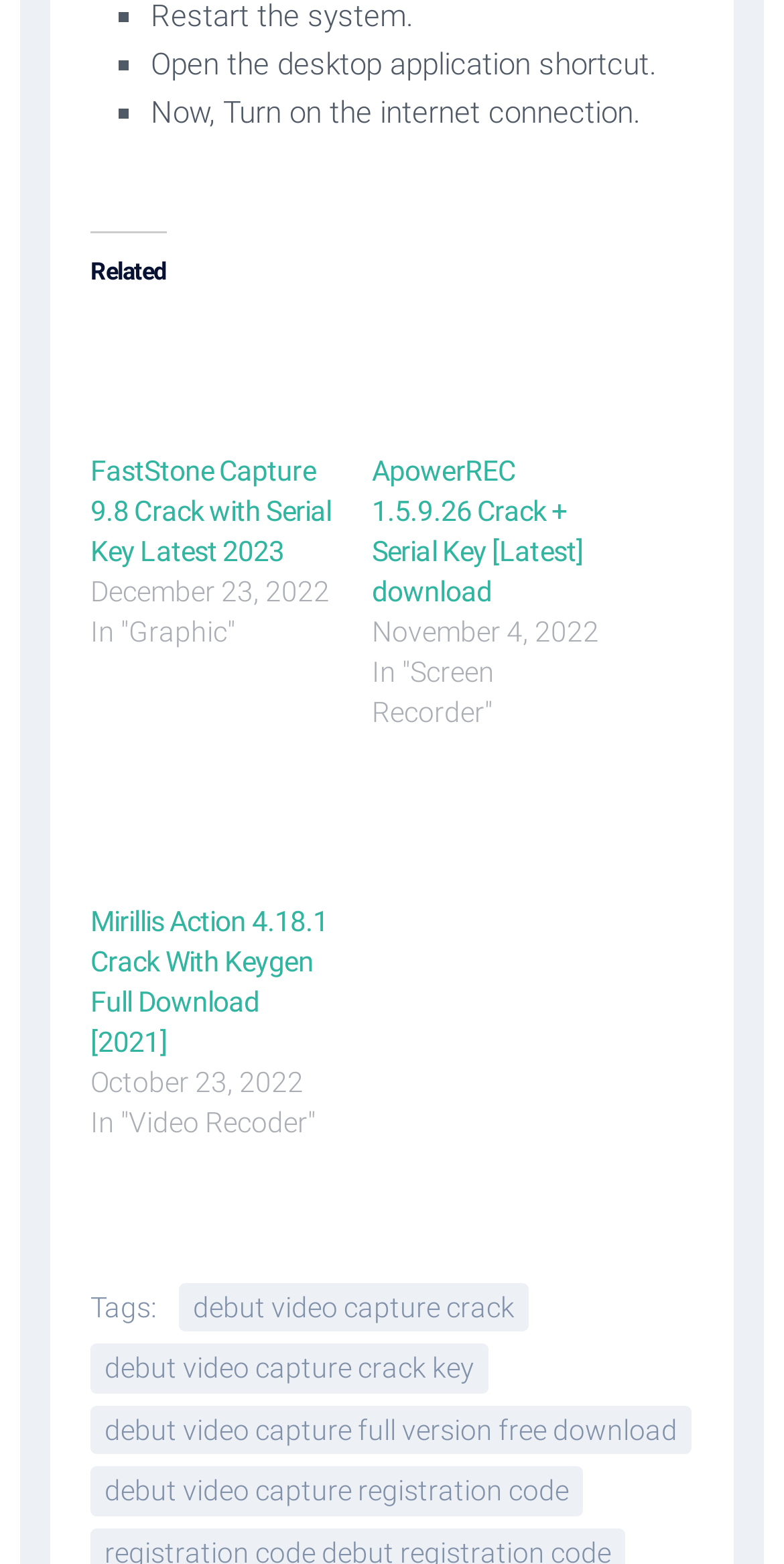How many related articles are listed?
We need a detailed and meticulous answer to the question.

I counted the number of headings with links under the 'Related' section, and there are three of them.